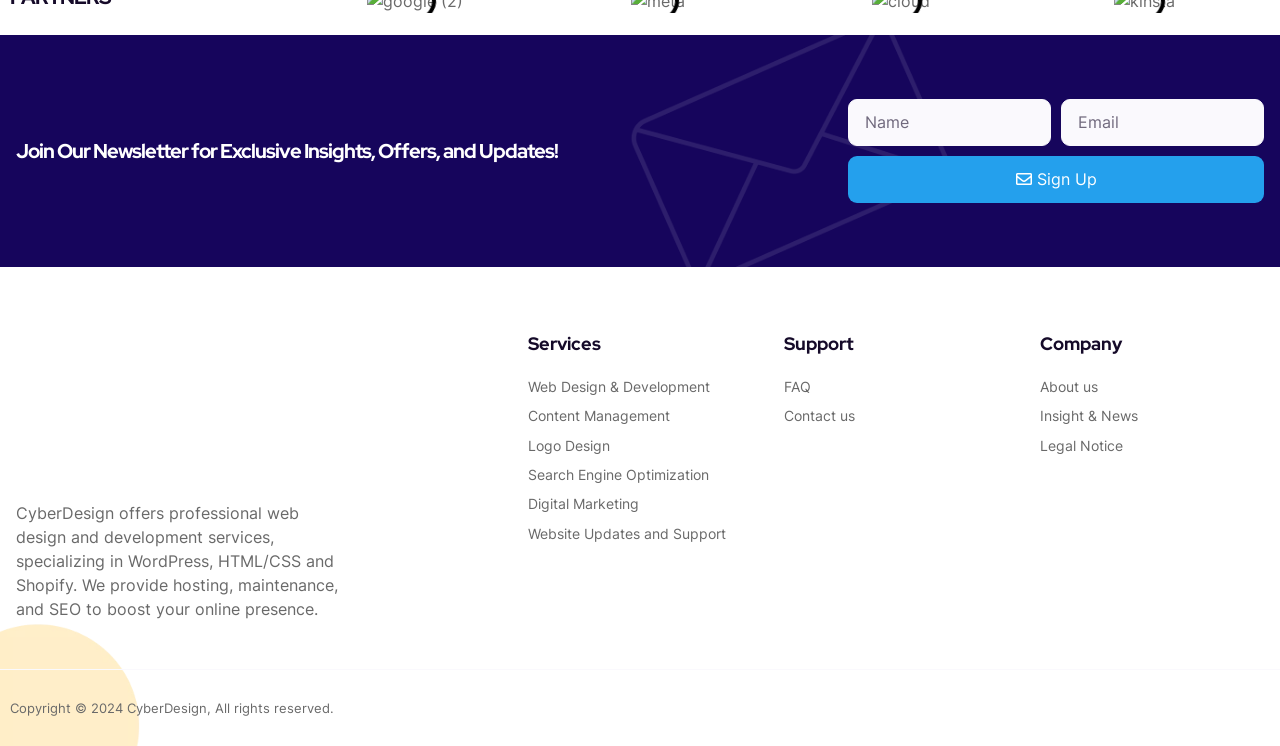Find the bounding box coordinates of the clickable area required to complete the following action: "Read about the company".

[0.812, 0.504, 0.988, 0.534]